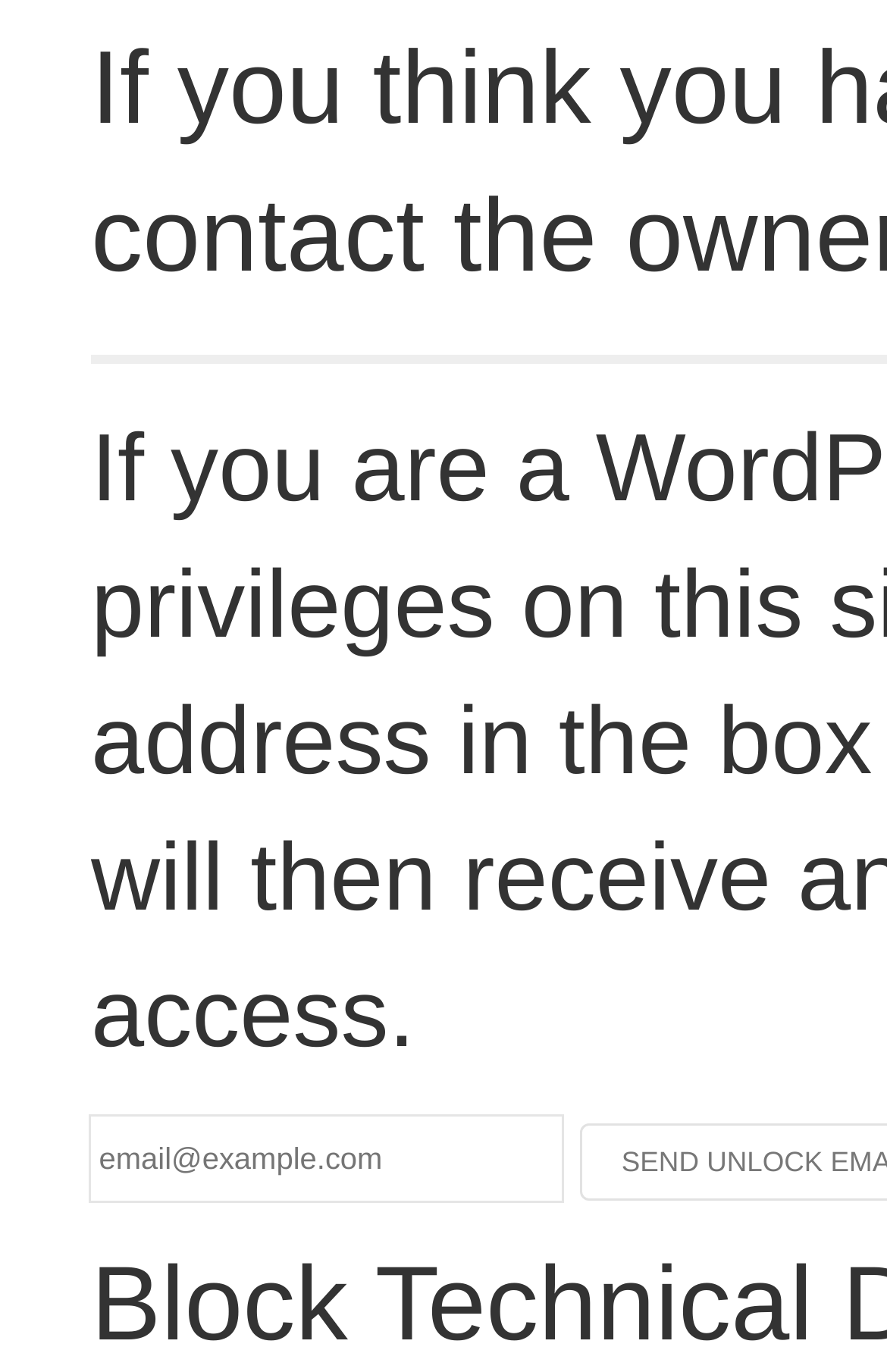Please provide the bounding box coordinates in the format (top-left x, top-left y, bottom-right x, bottom-right y). Remember, all values are floating point numbers between 0 and 1. What is the bounding box coordinate of the region described as: name="email" placeholder="email@example.com"

[0.103, 0.815, 0.633, 0.876]